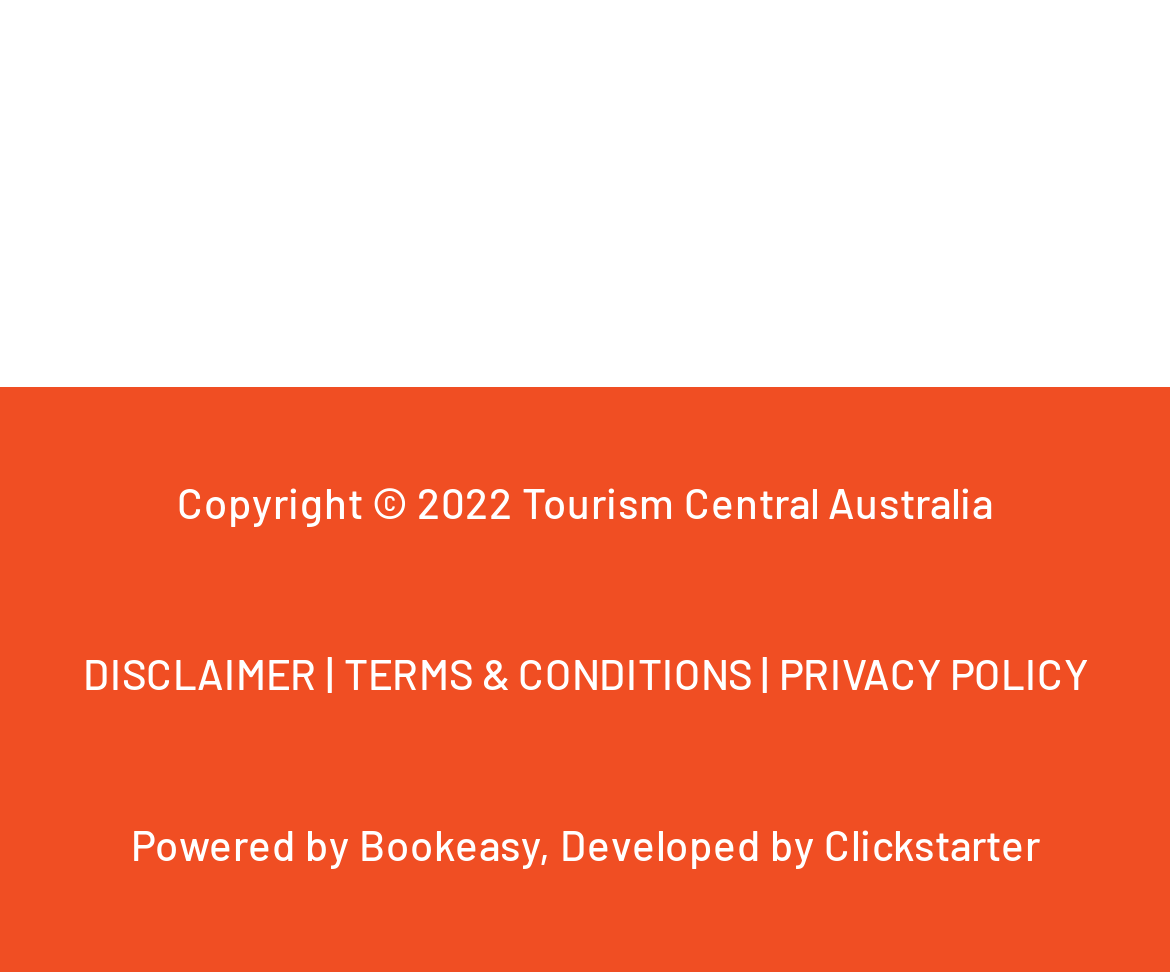Given the element description, predict the bounding box coordinates in the format (top-left x, top-left y, bottom-right x, bottom-right y), using floating point numbers between 0 and 1: Bookeasy

[0.306, 0.843, 0.46, 0.895]